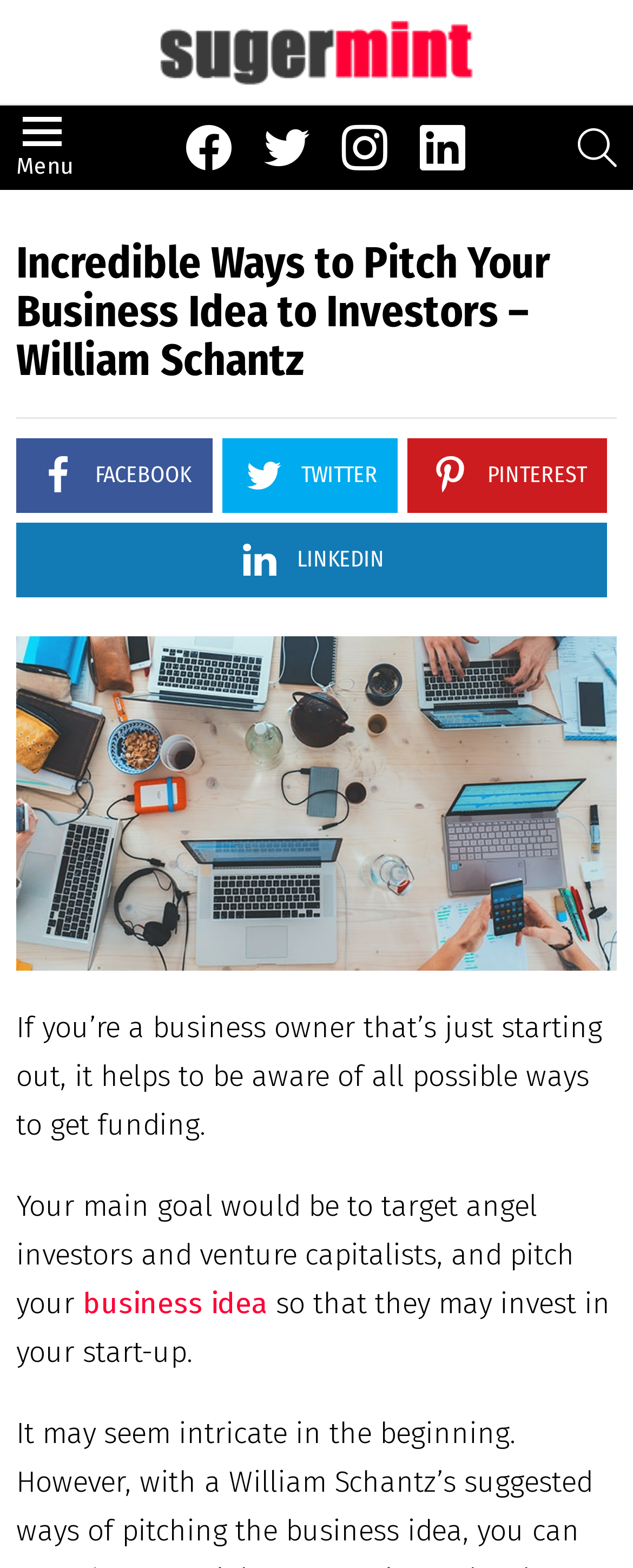Please specify the bounding box coordinates of the clickable region to carry out the following instruction: "Click the Suger Mint link". The coordinates should be four float numbers between 0 and 1, in the format [left, top, right, bottom].

[0.246, 0.01, 0.754, 0.057]